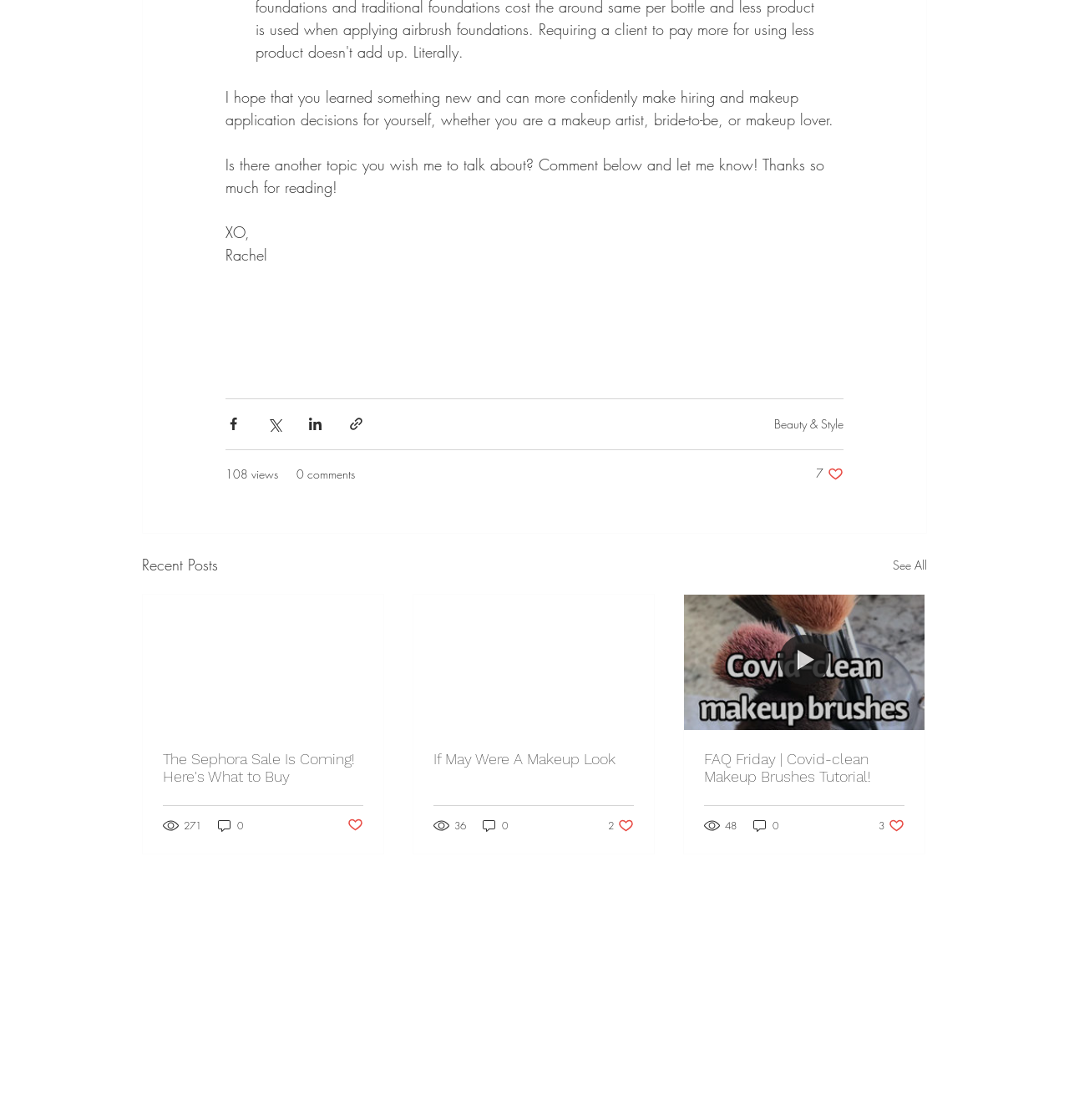Select the bounding box coordinates of the element I need to click to carry out the following instruction: "View all recent posts".

[0.835, 0.493, 0.867, 0.515]